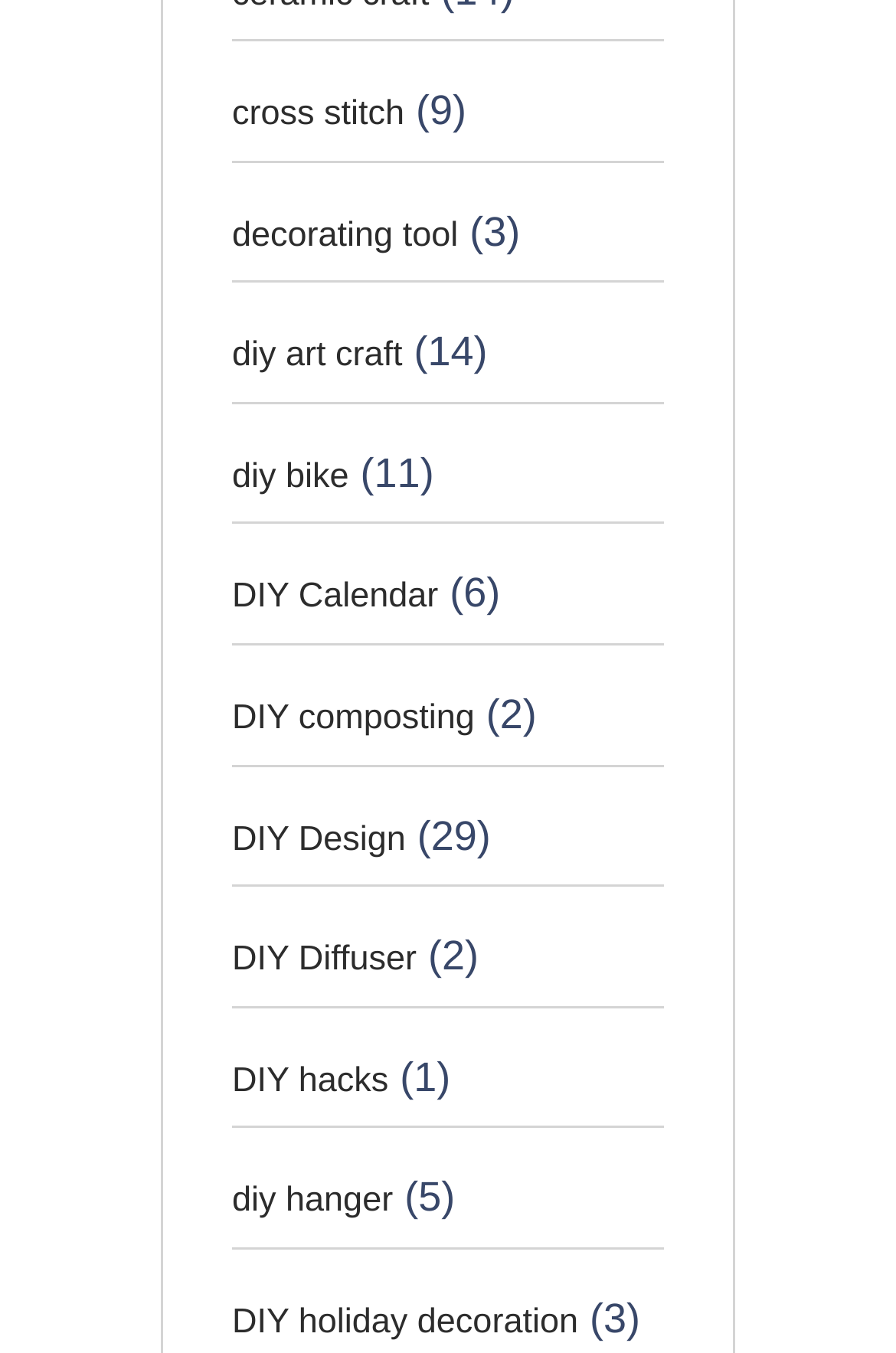Can you show the bounding box coordinates of the region to click on to complete the task described in the instruction: "go to diy design"?

[0.259, 0.606, 0.453, 0.634]